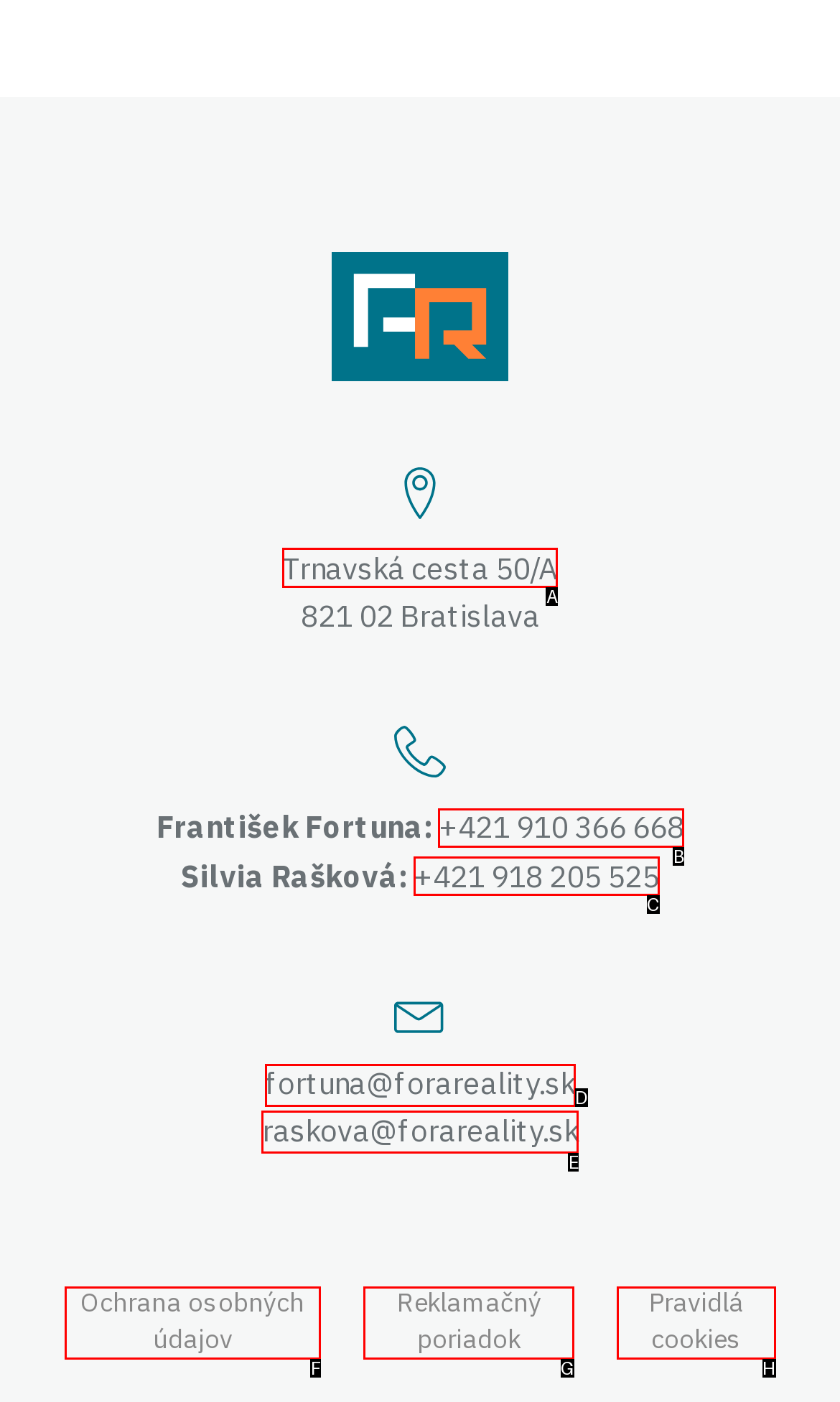Which lettered option should be clicked to perform the following task: View contact information
Respond with the letter of the appropriate option.

A